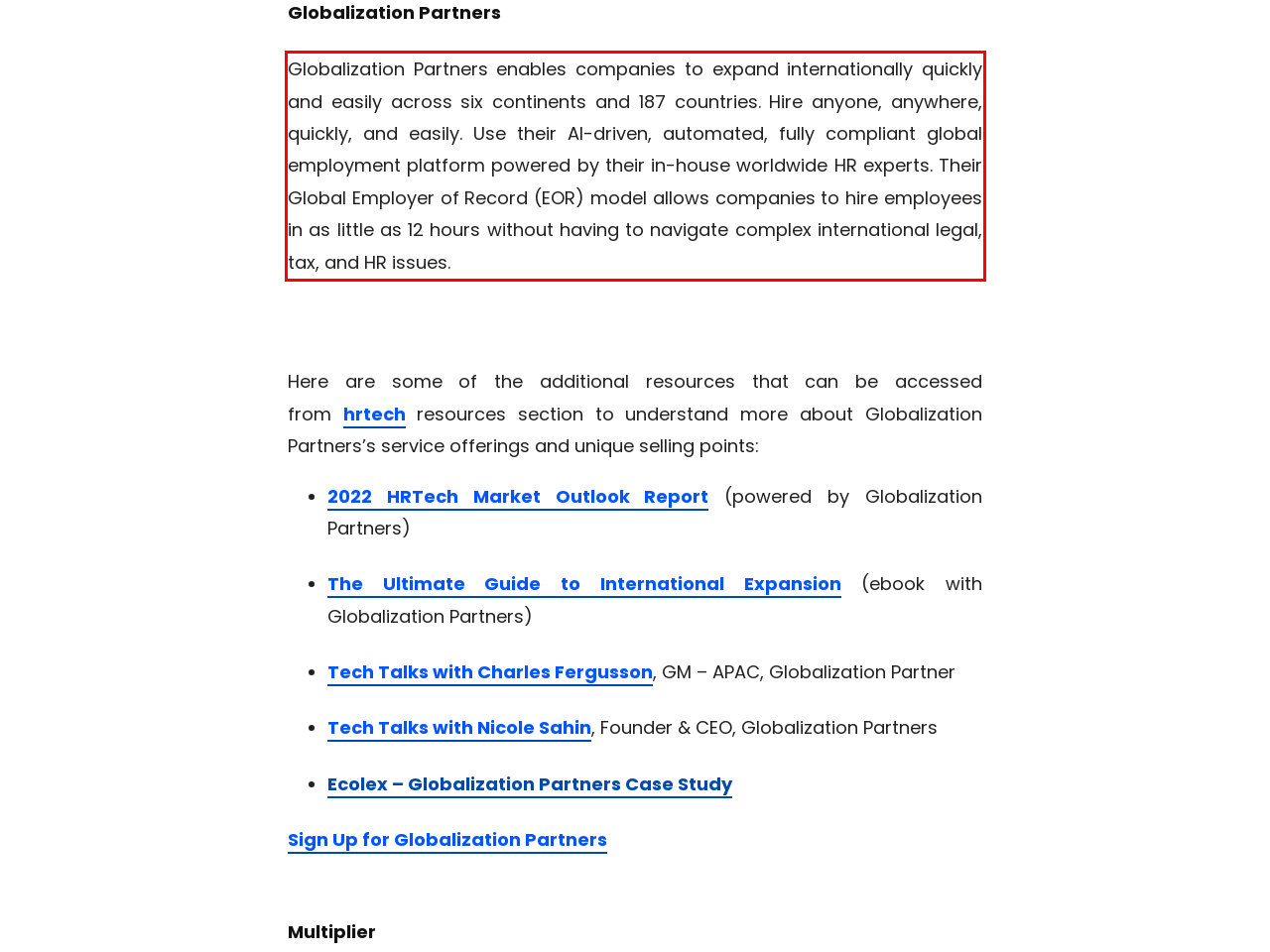Your task is to recognize and extract the text content from the UI element enclosed in the red bounding box on the webpage screenshot.

Globalization Partners enables companies to expand internationally quickly and easily across six continents and 187 countries. Hire anyone, anywhere, quickly, and easily. Use their AI-driven, automated, fully compliant global employment platform powered by their in-house worldwide HR experts. Their Global Employer of Record (EOR) model allows companies to hire employees in as little as 12 hours without having to navigate complex international legal, tax, and HR issues.